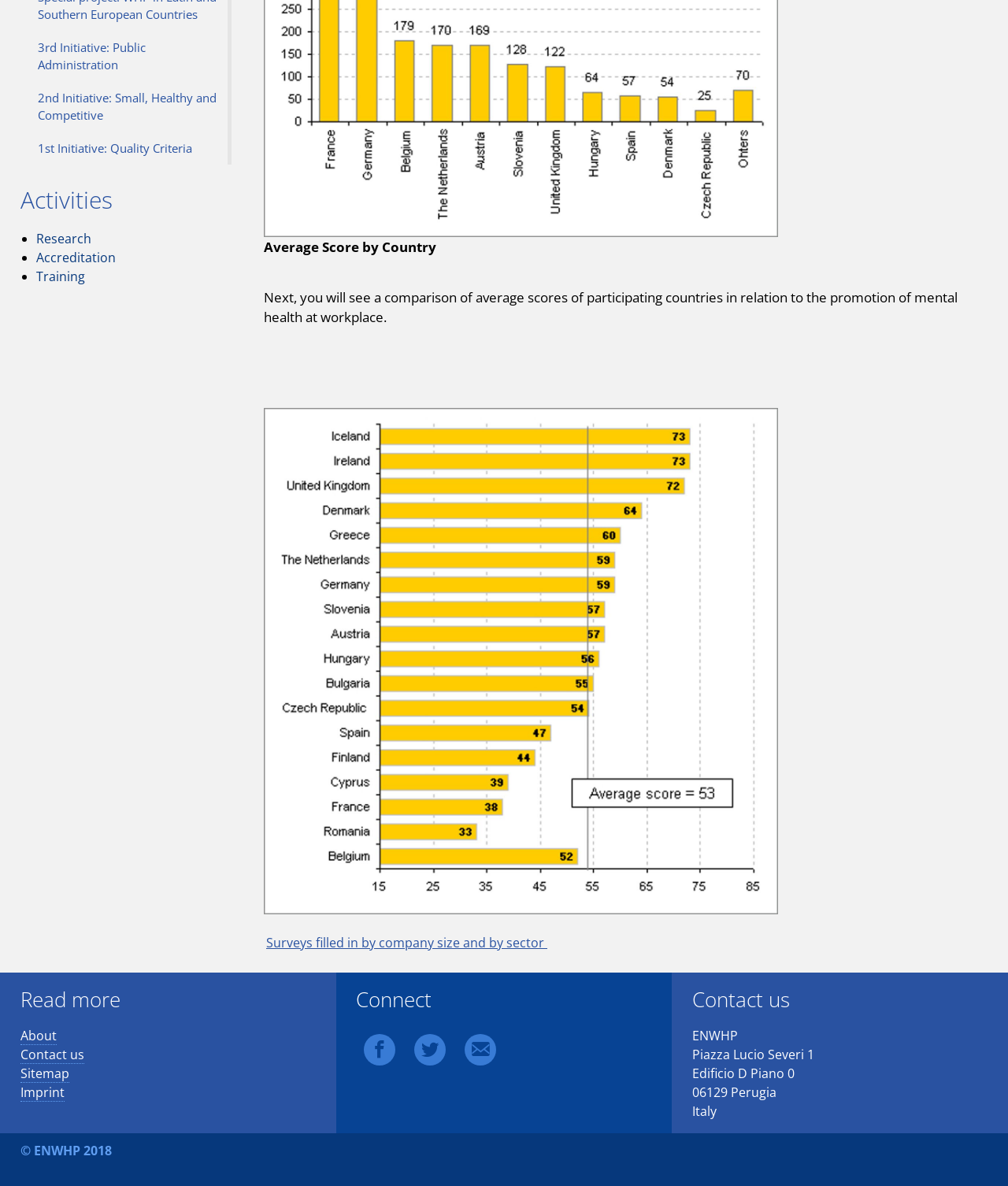Provide the bounding box coordinates of the UI element this sentence describes: "Contact us".

[0.02, 0.882, 0.083, 0.897]